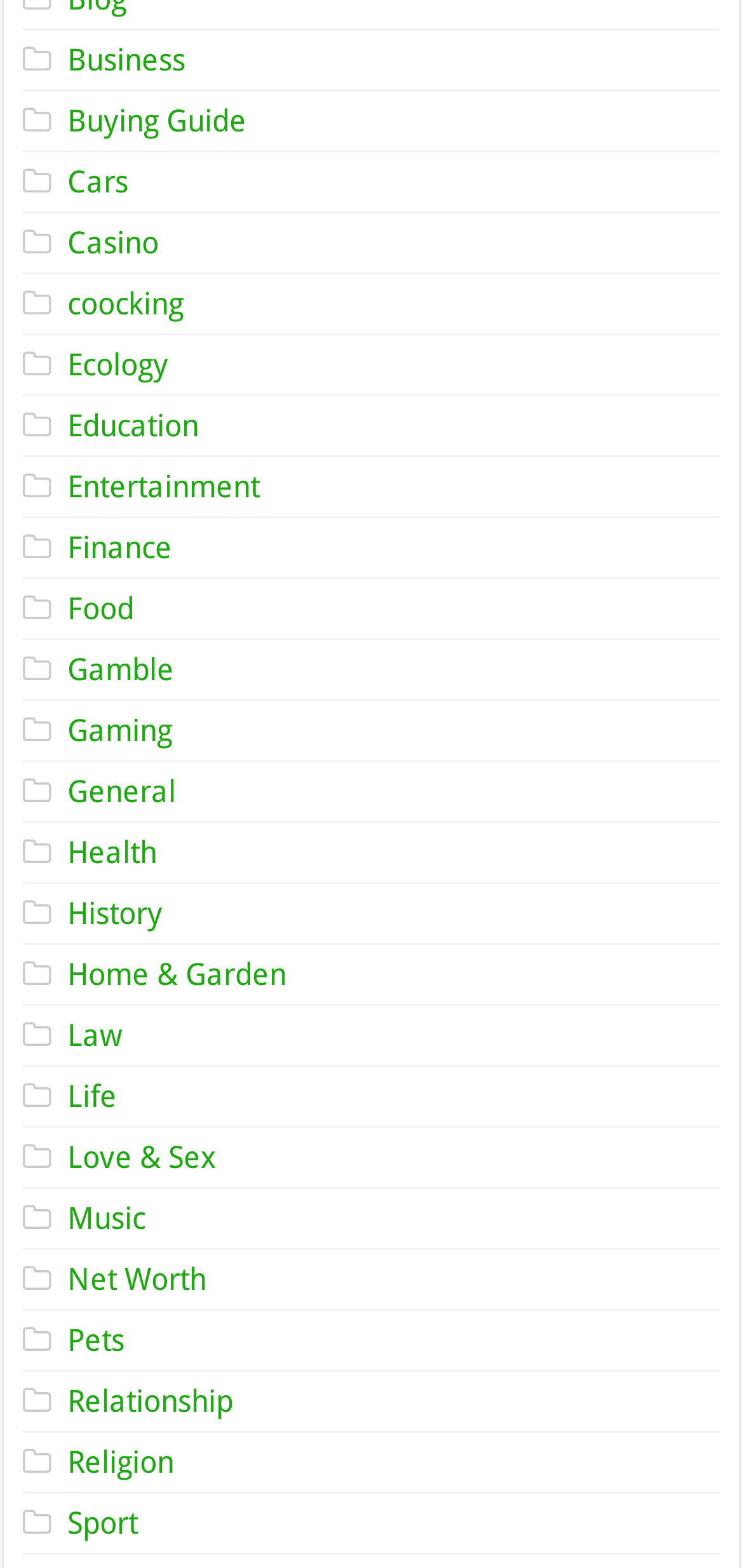How many categories are related to entertainment on this webpage?
Please respond to the question with a detailed and informative answer.

I searched for link elements with texts related to entertainment and found two: 'Entertainment' and 'Gaming', which means there are two categories related to entertainment on this webpage.